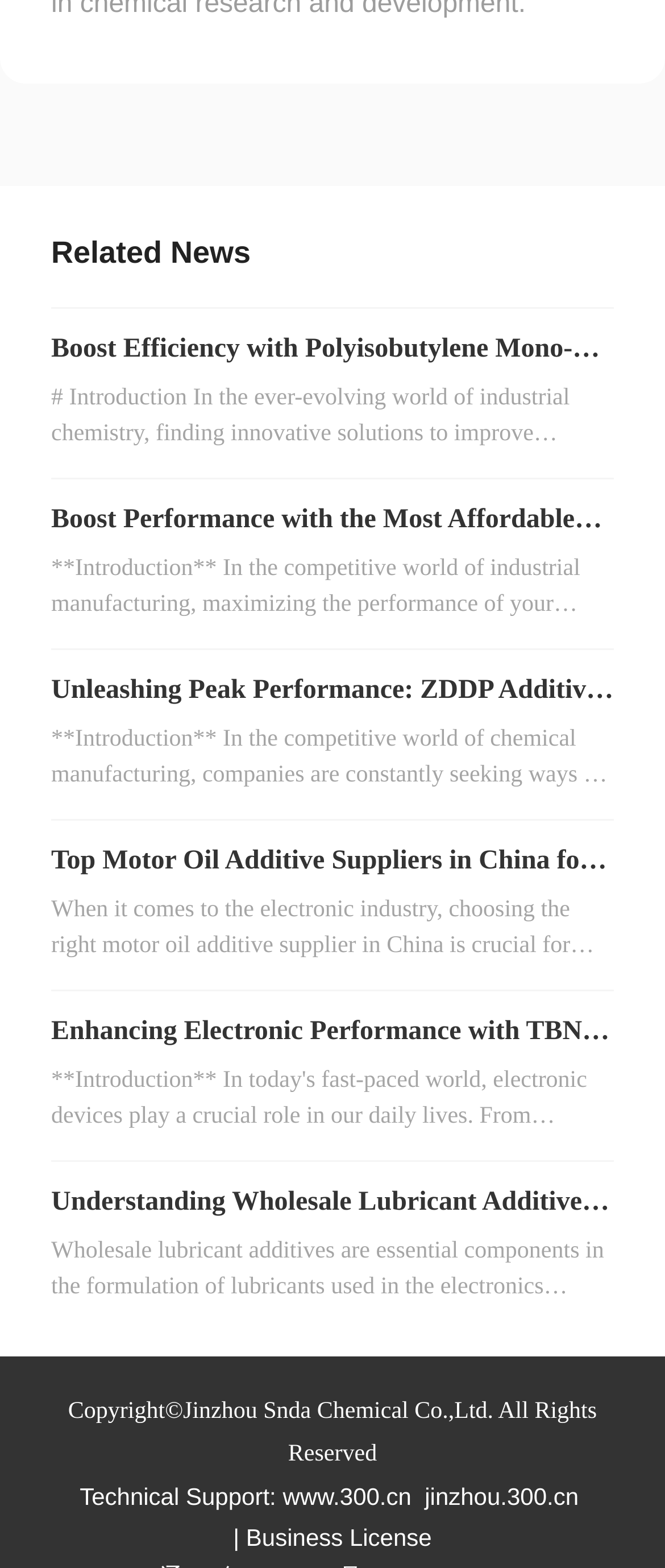Extract the bounding box coordinates of the UI element described: "Business License". Provide the coordinates in the format [left, top, right, bottom] with values ranging from 0 to 1.

[0.37, 0.972, 0.649, 0.989]